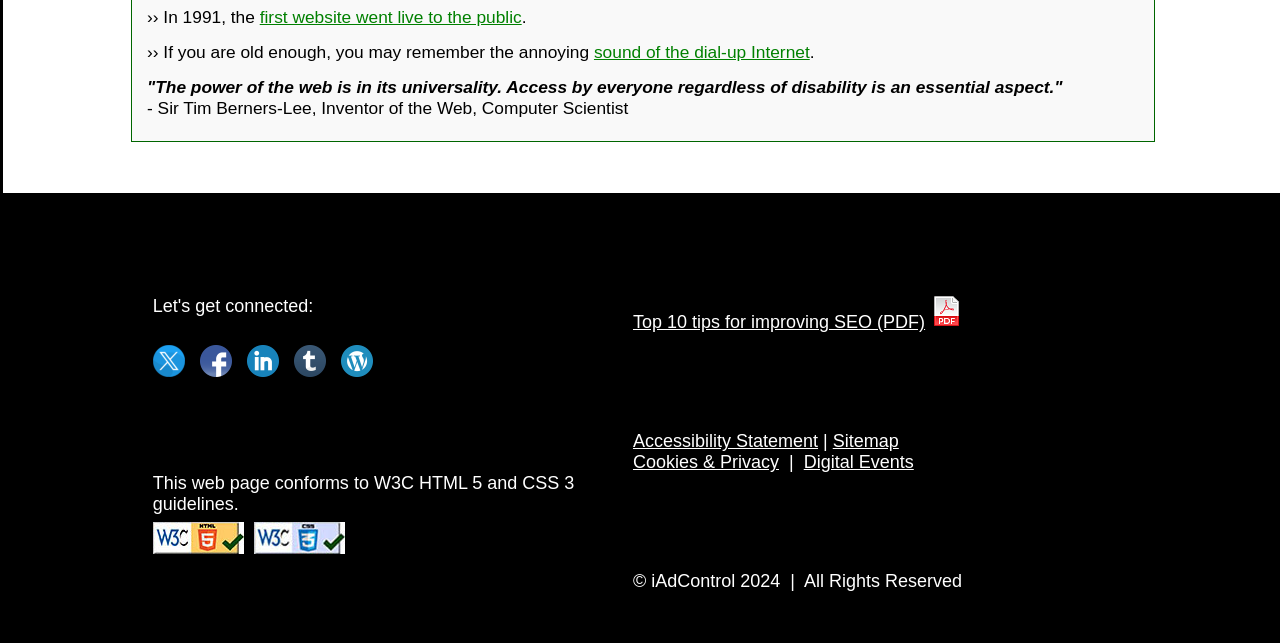Utilize the information from the image to answer the question in detail:
How many social media icons are there?

I looked at the social media section of the webpage and found icons for Twitter, Facebook, LinkedIn, Tumblr, and WordPress. There are 5 social media icons in total.